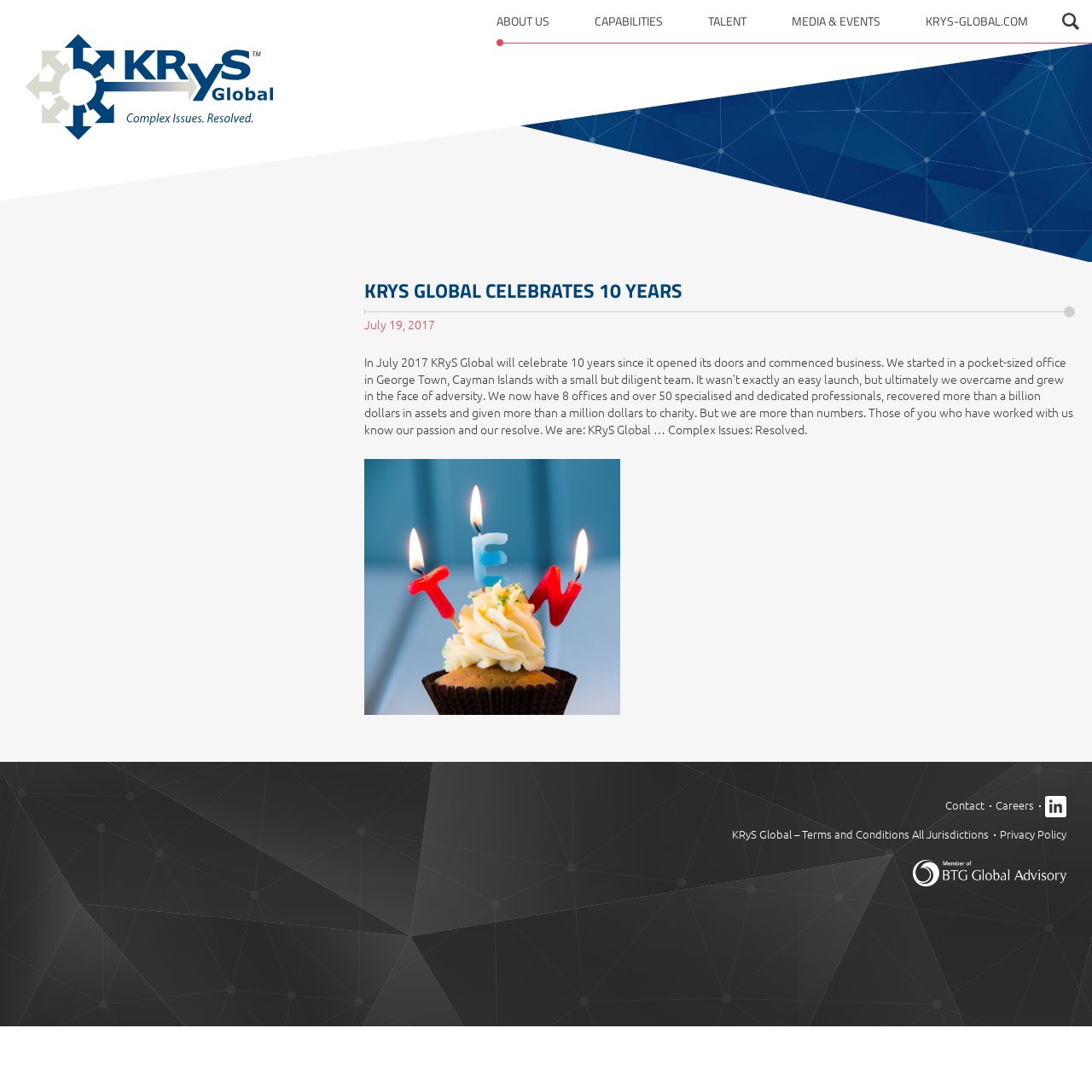Provide the bounding box coordinates in the format (top-left x, top-left y, bottom-right x, bottom-right y). All values are floating point numbers between 0 and 1. Determine the bounding box coordinate of the UI element described as: parent_node: Open search form

[0.023, 0.031, 0.25, 0.128]